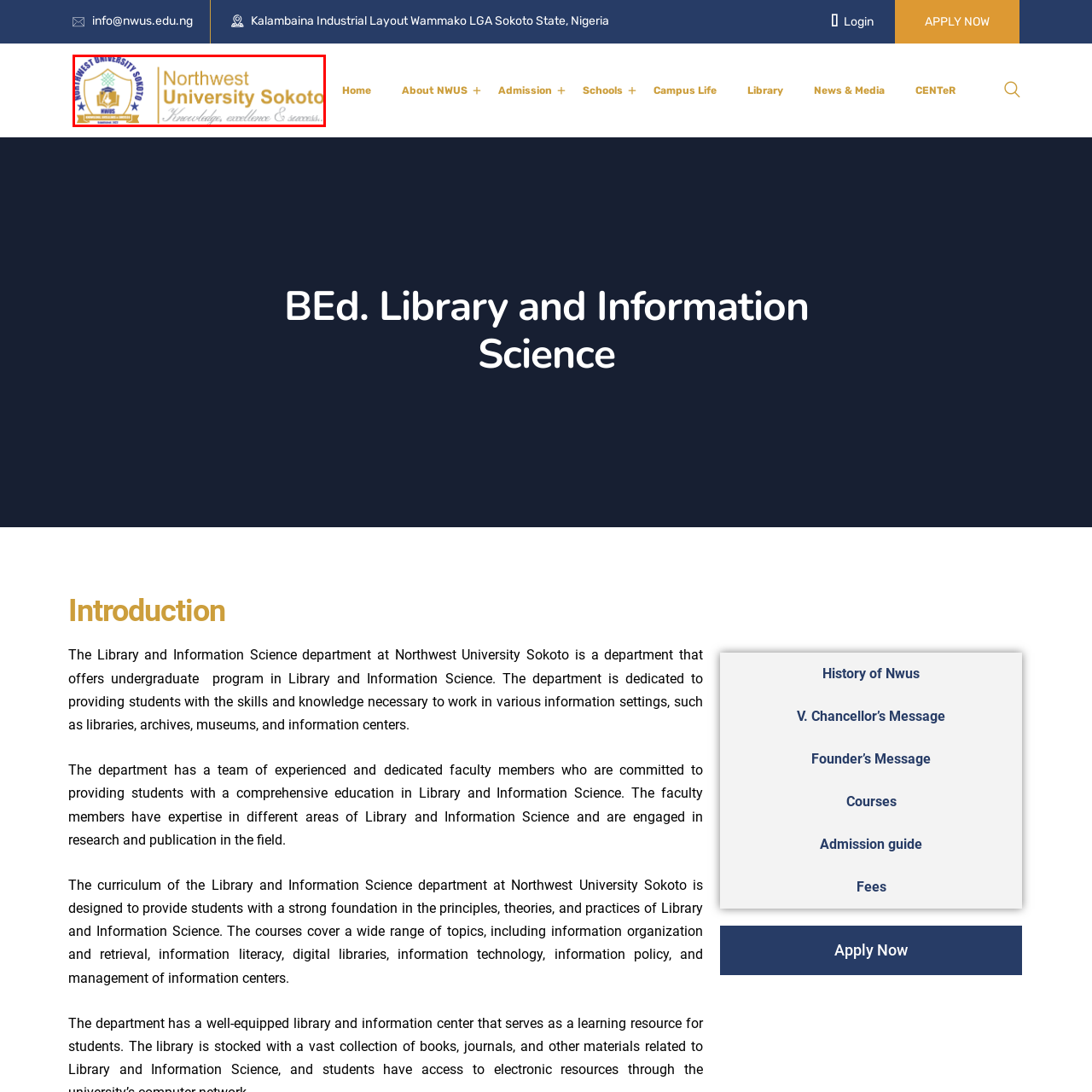Notice the image within the red frame, What is the university's motto?
 Your response should be a single word or phrase.

Knowledge, excellence & success...